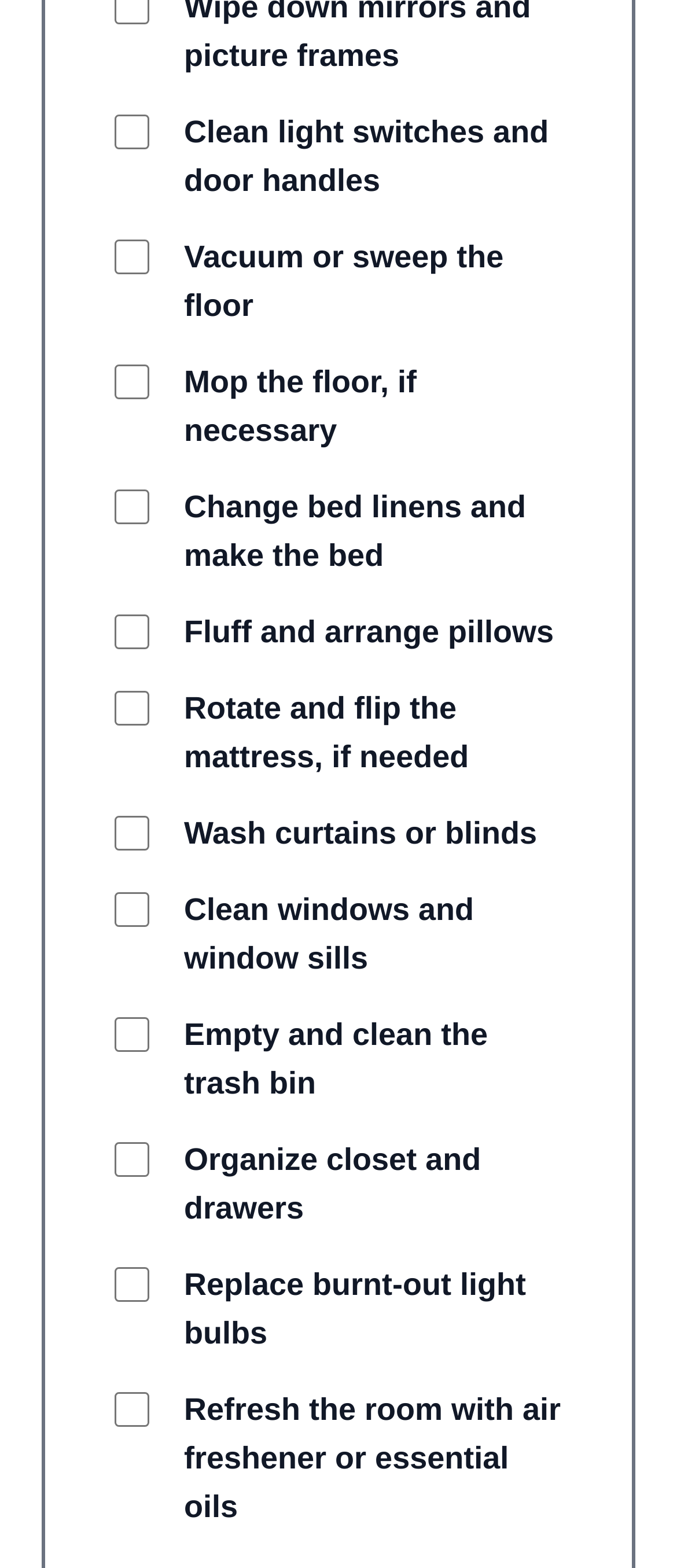Find the bounding box coordinates of the clickable area that will achieve the following instruction: "Select the 'Change bed linens and make the bed' option".

[0.169, 0.308, 0.221, 0.339]